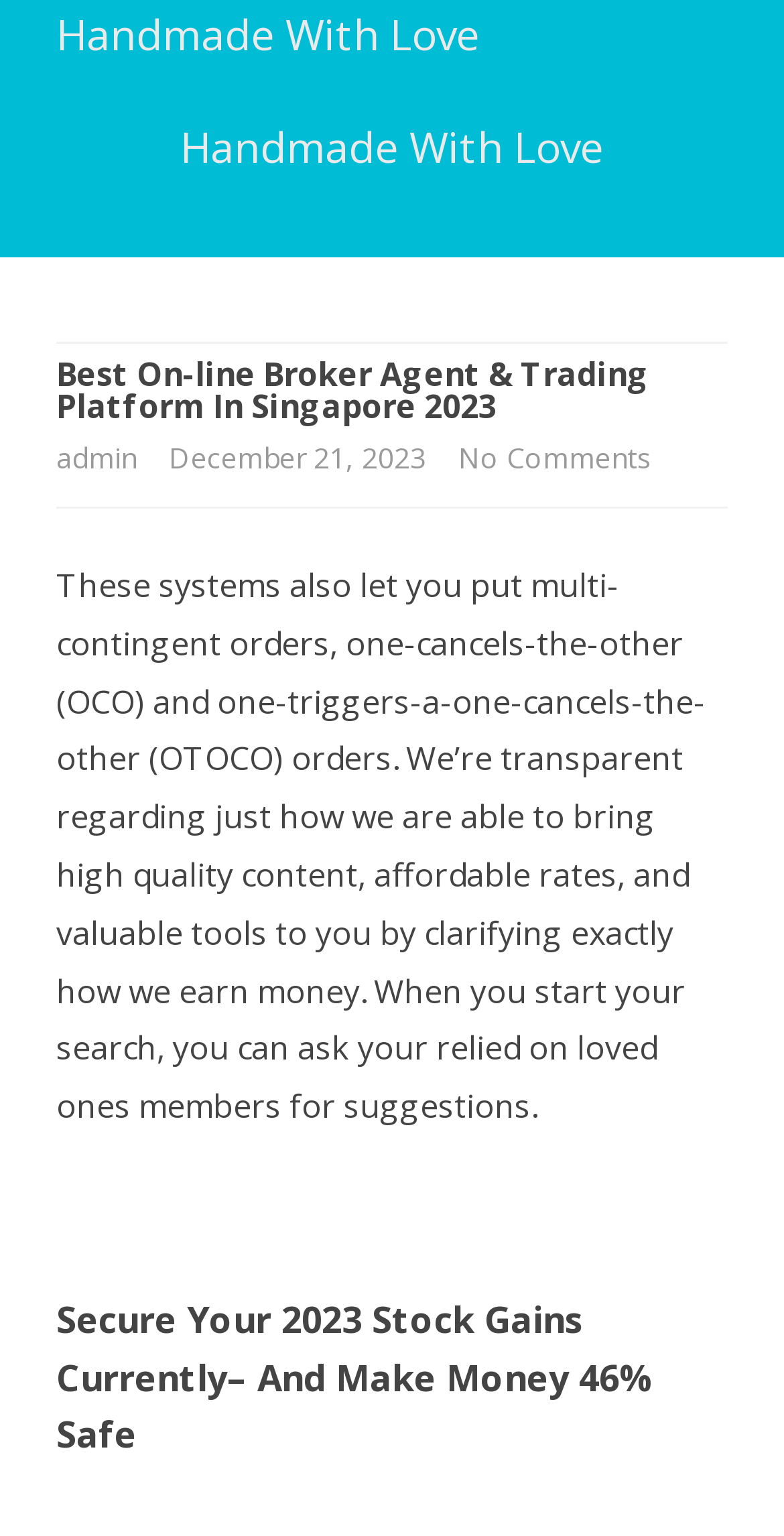Answer succinctly with a single word or phrase:
What type of platform is discussed on this webpage?

Trading platform